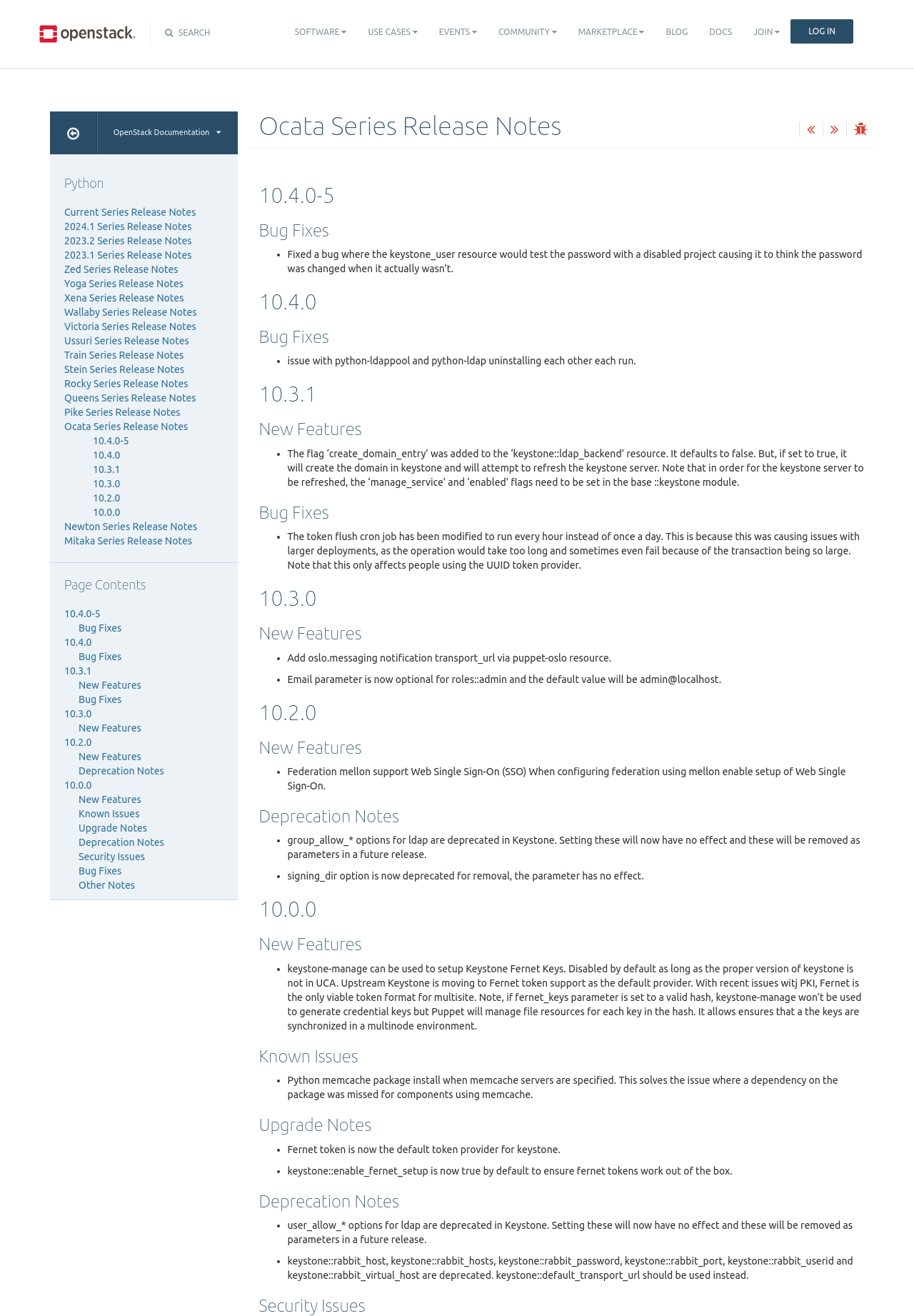Locate the bounding box coordinates of the area that needs to be clicked to fulfill the following instruction: "Open OpenStack Documentation". The coordinates should be in the format of four float numbers between 0 and 1, namely [left, top, right, bottom].

[0.106, 0.085, 0.26, 0.117]